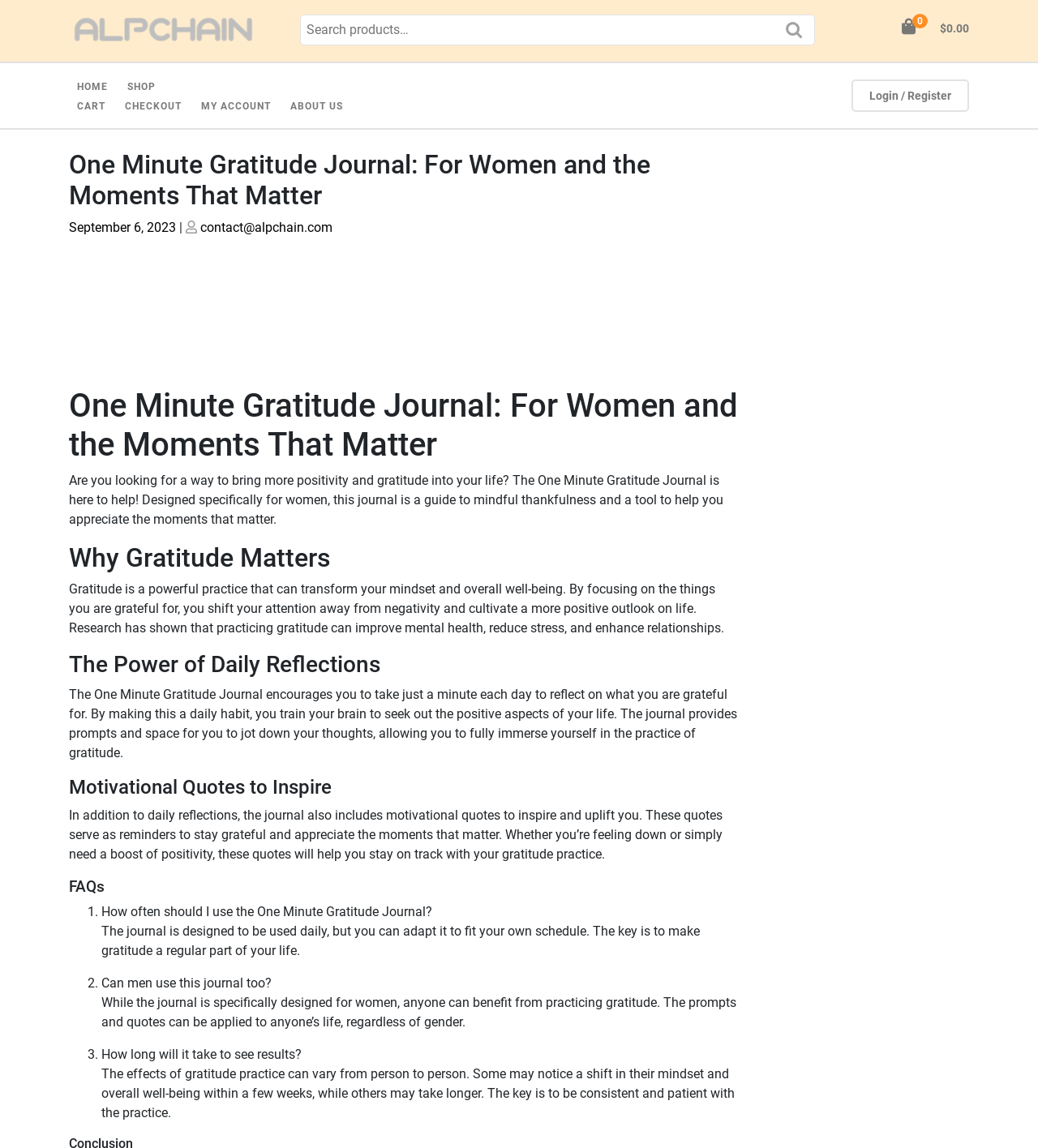By analyzing the image, answer the following question with a detailed response: How many FAQs are listed on the webpage?

I counted the number of FAQs by looking at the list markers (1., 2., 3.) and the corresponding questions and answers.